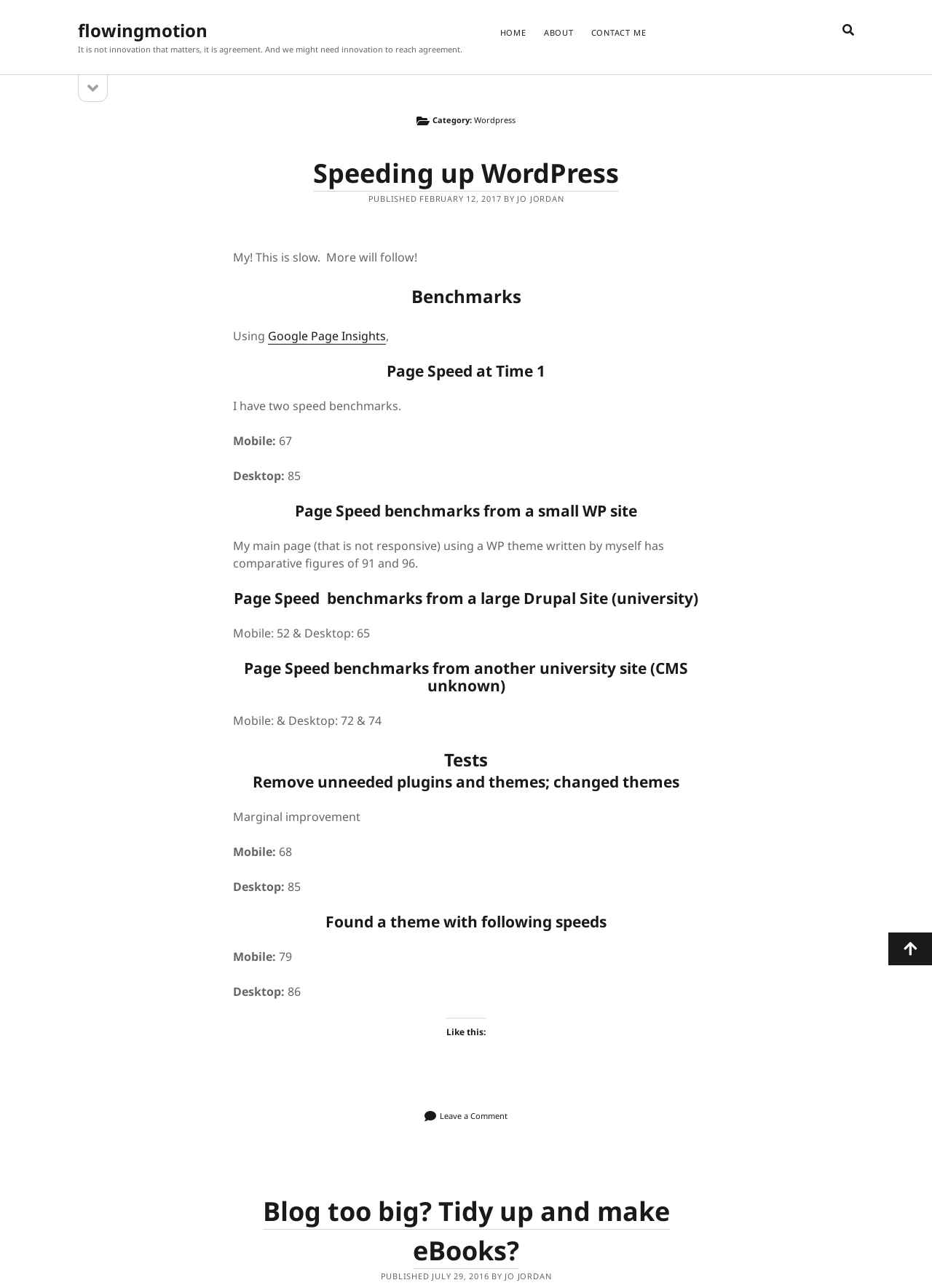Please provide a comprehensive answer to the question below using the information from the image: What is the search button located at?

The search button is located at the top right corner of the webpage, with a bounding box coordinate of [0.896, 0.014, 0.924, 0.034]. It is a button element with the content 'search'.